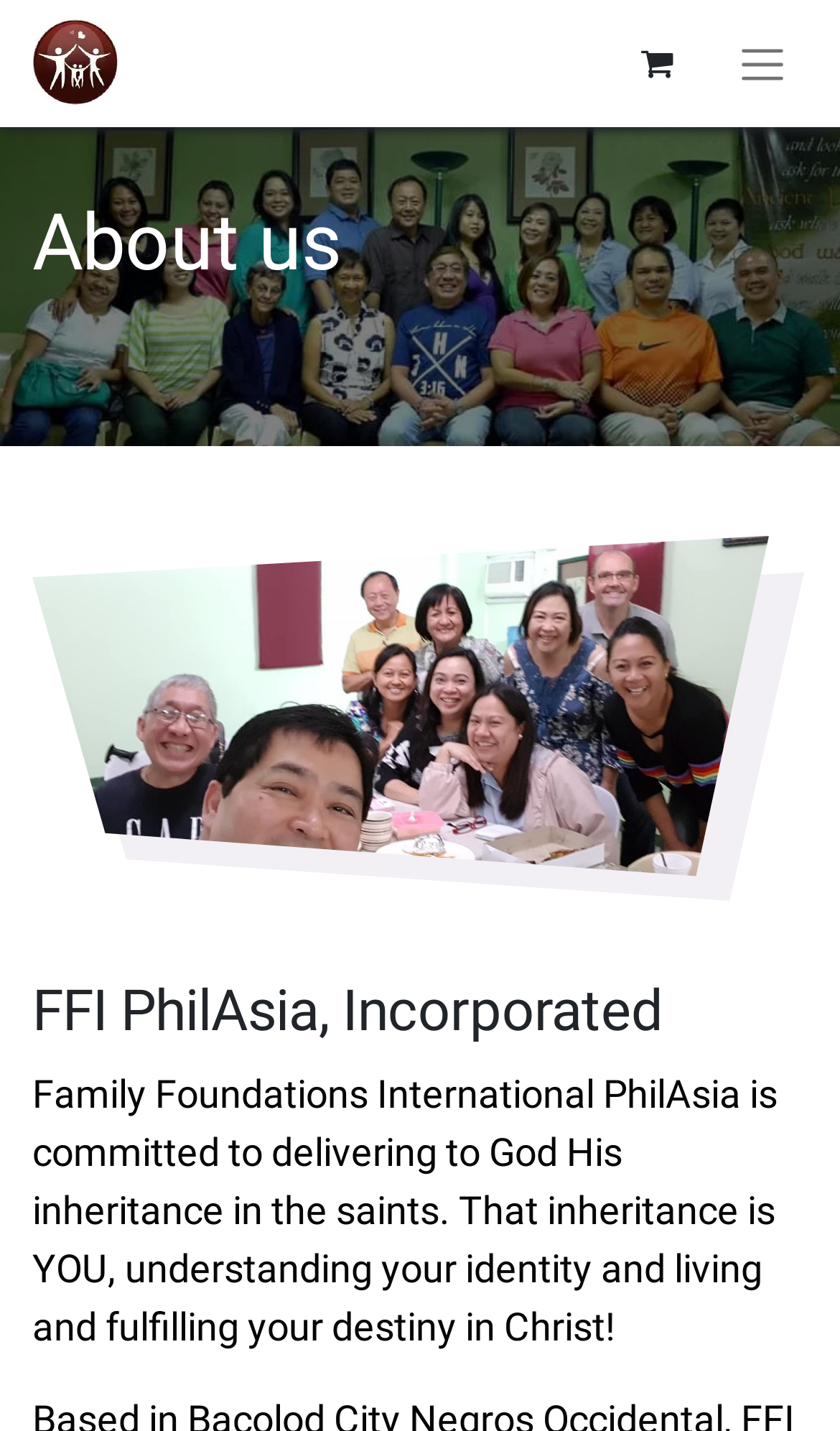What is the name of the organization? Based on the image, give a response in one word or a short phrase.

Family Foundations International PhilAsia